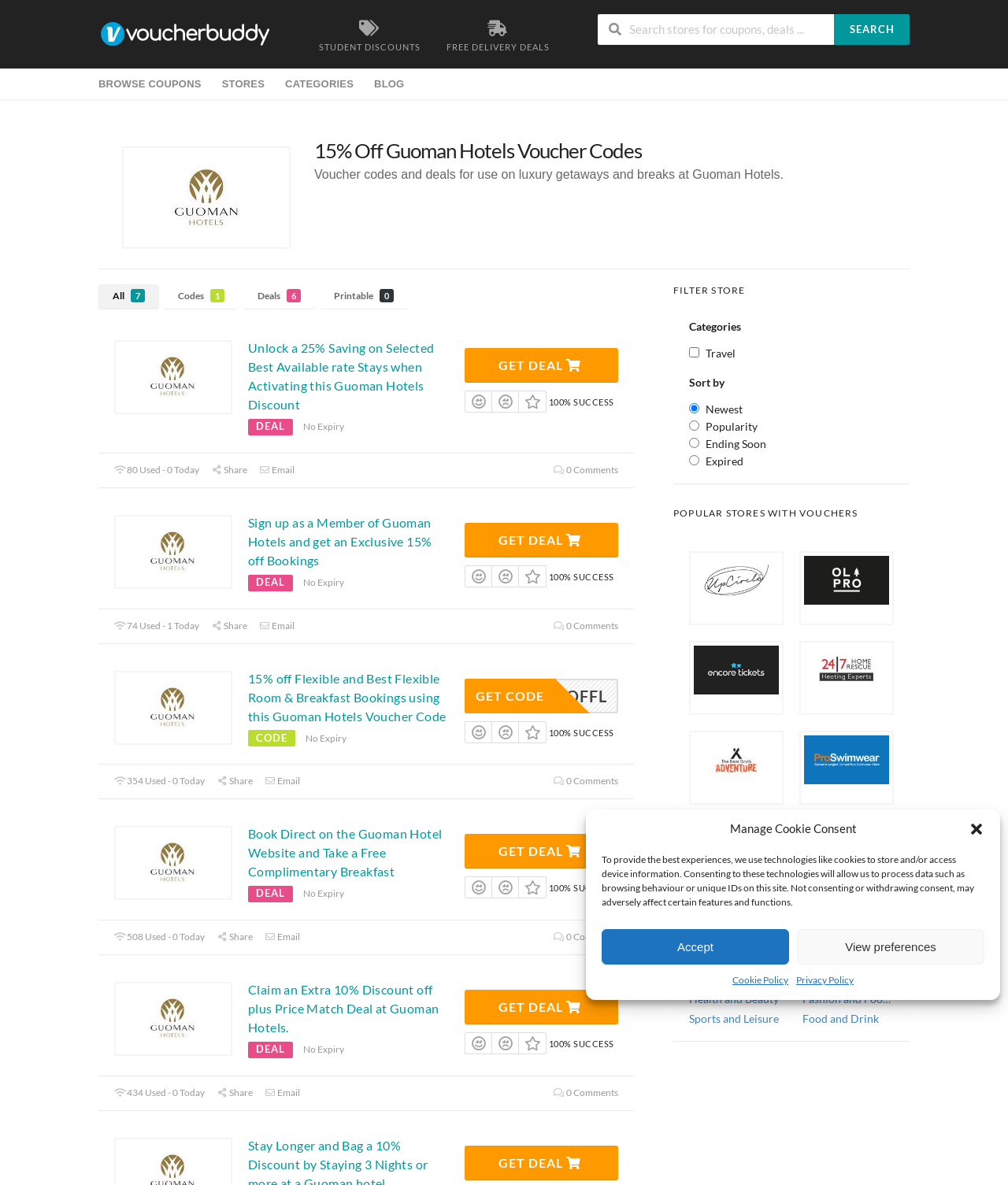What is the type of the third voucher code?
Please look at the screenshot and answer using one word or phrase.

CODE